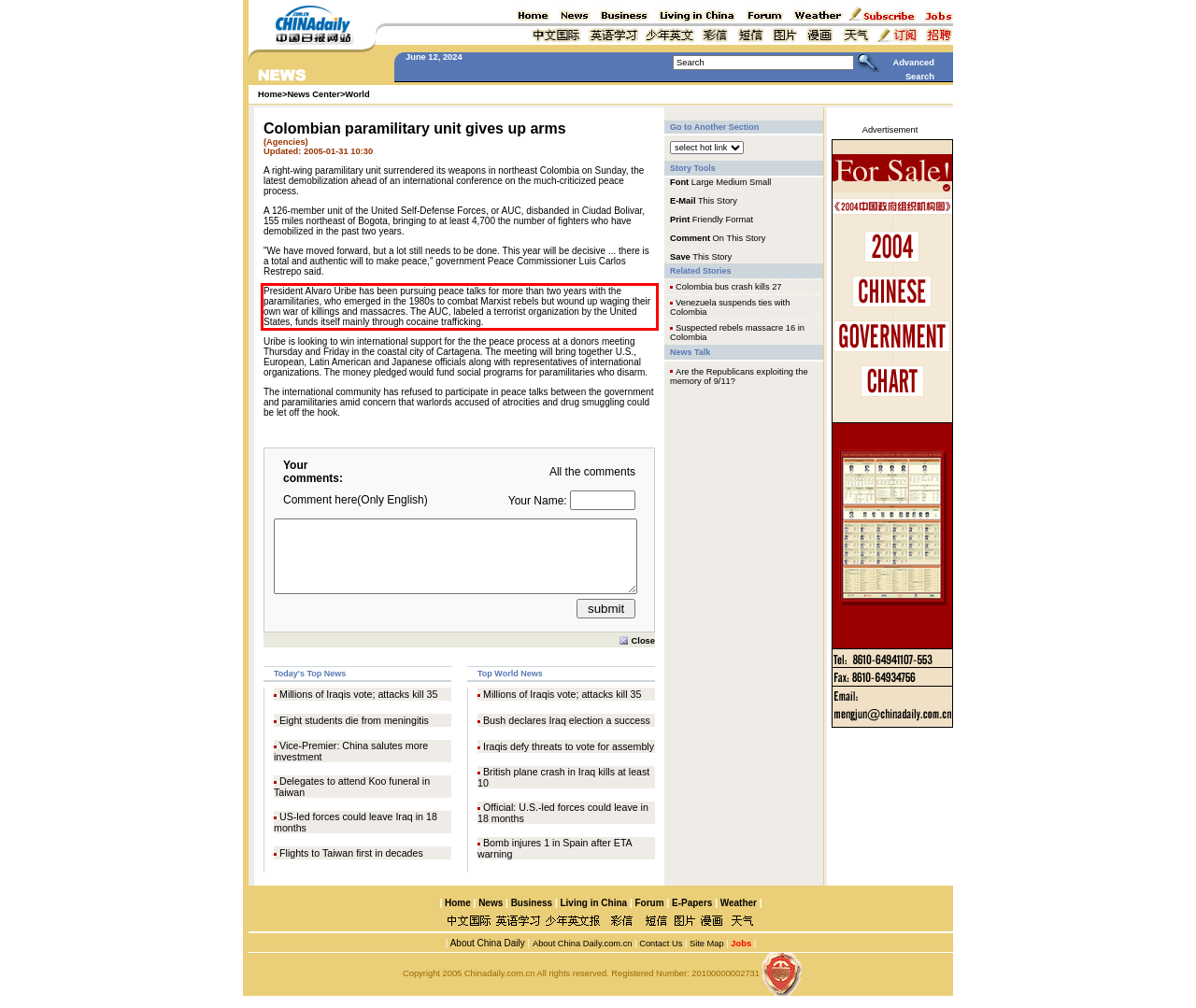Given the screenshot of a webpage, identify the red rectangle bounding box and recognize the text content inside it, generating the extracted text.

President Alvaro Uribe has been pursuing peace talks for more than two years with the paramilitaries, who emerged in the 1980s to combat Marxist rebels but wound up waging their own war of killings and massacres. The AUC, labeled a terrorist organization by the United States, funds itself mainly through cocaine trafficking.